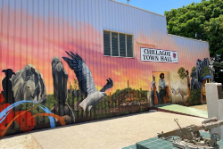Offer an in-depth description of the image shown.

The image showcases a vibrant mural adorning the exterior of the local Town Hall, adorned with a stunning sunset backdrop. Features of the mural include various wildlife, likely symbolizing the region's rich natural heritage, alongside depictions of community life. Prominently displayed in front of the mural is the sign marking the building as the "Civic League Town Hall," highlighting its significance as a community gathering space. The mural not only enhances the aesthetic appeal of the Town Hall but also reflects the cultural and environmental themes important to the local community. The scene is lively and engaging, inviting viewers to appreciate the artistry and the stories it represents.